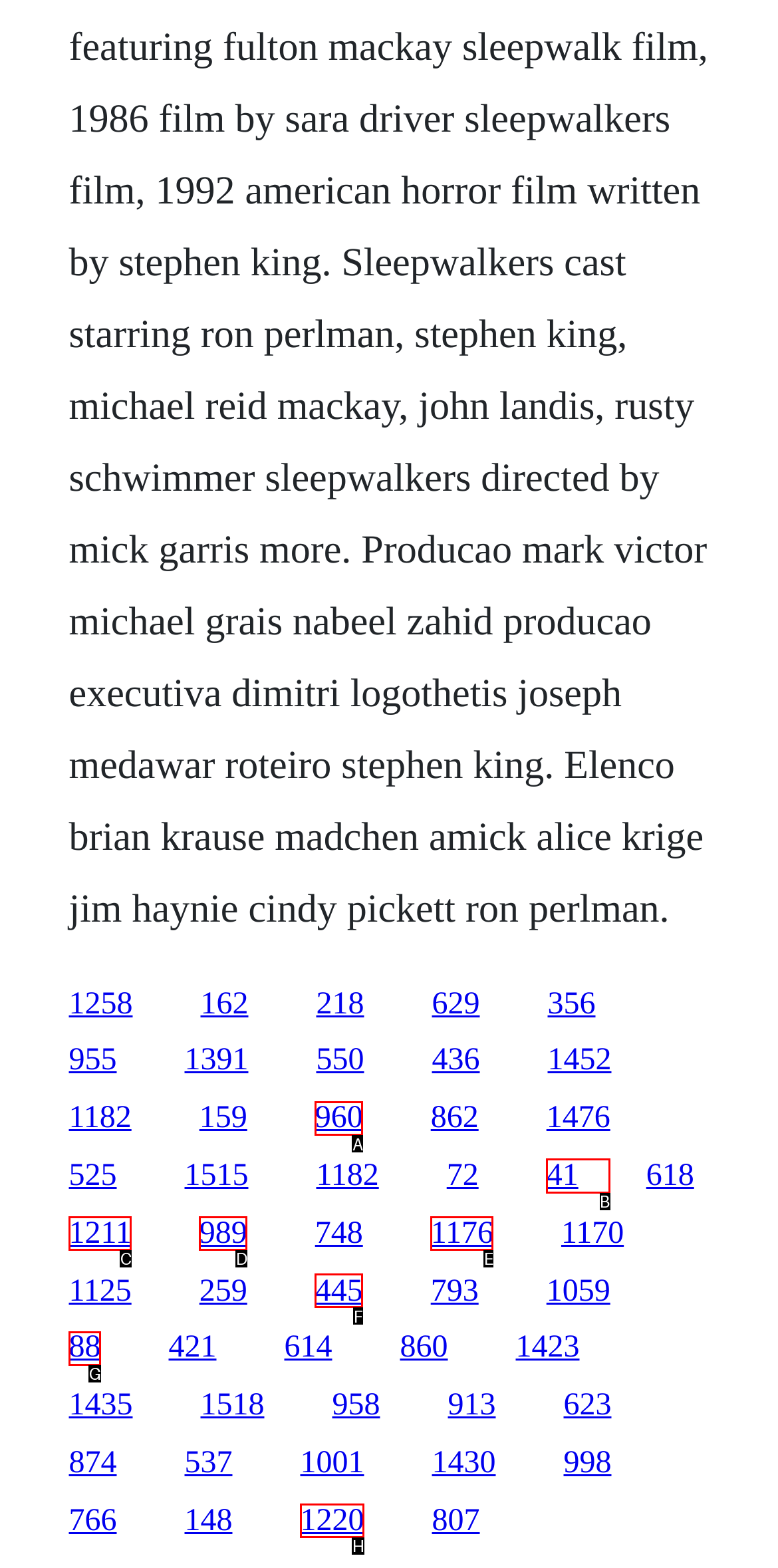Please indicate which option's letter corresponds to the task: explore the ninth link by examining the highlighted elements in the screenshot.

B